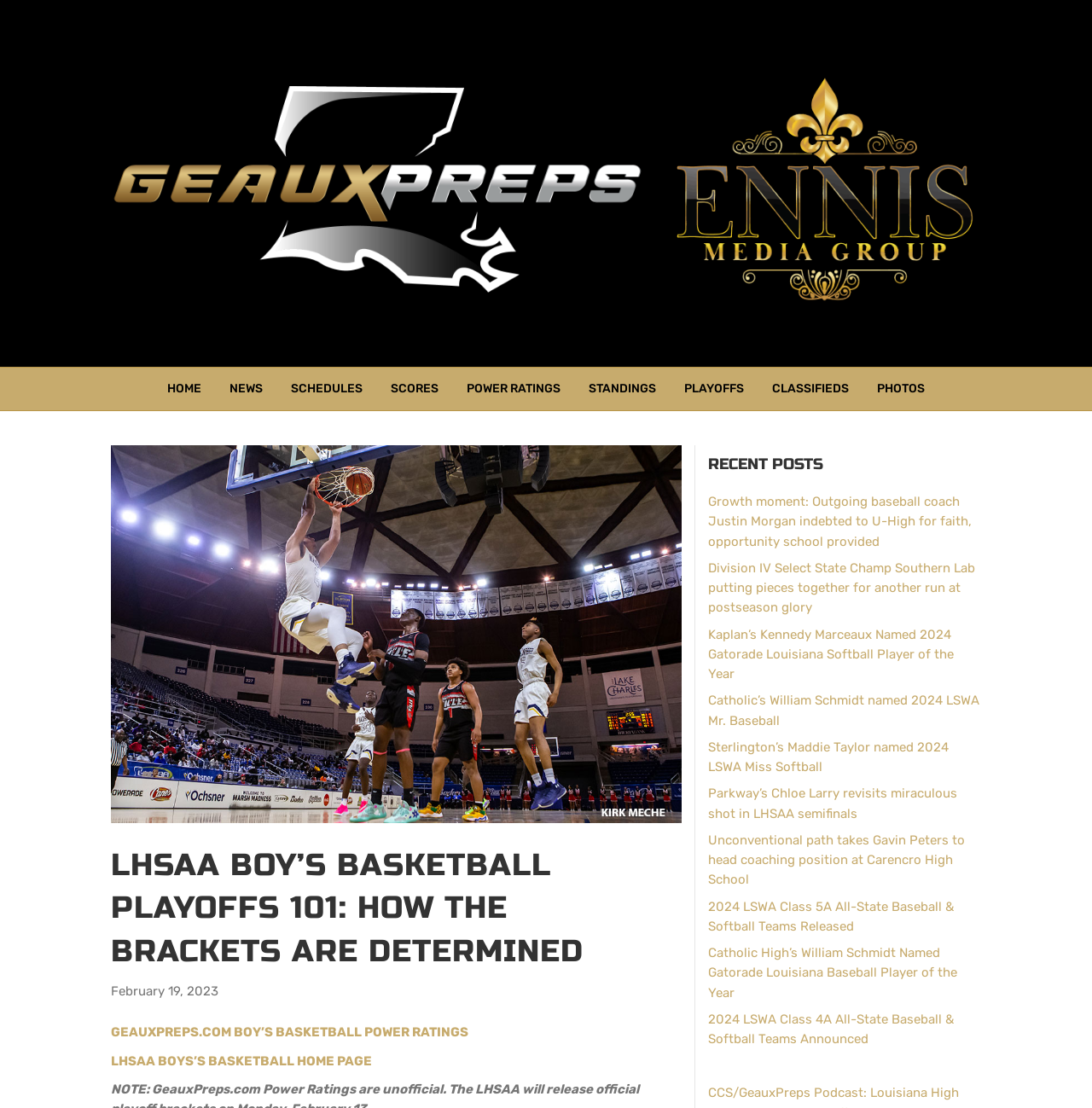Give a detailed account of the webpage's layout and content.

The webpage is about the 2023 LHSAA boy's basketball playoffs and how the brackets are determined. At the top, there is a logo and a link to "GeauxPreps" on the left side, accompanied by a navigation menu with links to "HOME", "NEWS", "SCHEDULES", "SCORES", "POWER RATINGS", "STANDINGS", "PLAYOFFS", "CLASSIFIEDS", and "PHOTOS" on the right side.

Below the navigation menu, there is a large heading that reads "LHSAA BOY’S BASKETBALL PLAYOFFS 101: HOW THE BRACKETS ARE DETERMINED" with a date "February 19, 2023" written below it. 

On the left side, there are two links: "GEAUXPREPS.COM BOY’S BASKETBALL POWER RATINGS" and "LHSAA BOYS’S BASKETBALL HOME PAGE". 

On the right side, there is a section titled "RECENT POSTS" with eight links to news articles, including "Growth moment: Outgoing baseball coach Justin Morgan indebted to U-High for faith, opportunity school provided", "Division IV Select State Champ Southern Lab putting pieces together for another run at postseason glory", and others.